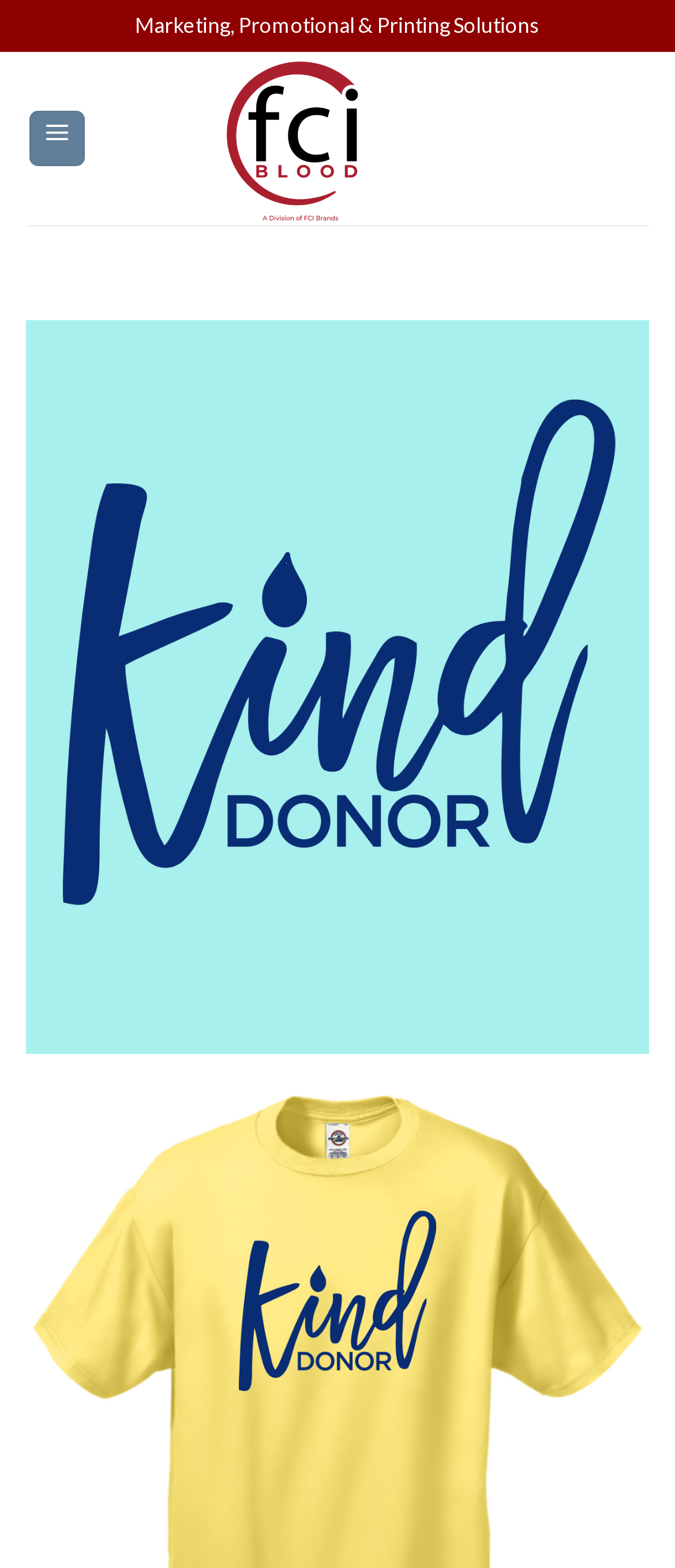Please locate the UI element described by ".chaty-sts1{fill:#FFFFFF;}Open chaty" and provide its bounding box coordinates.

None